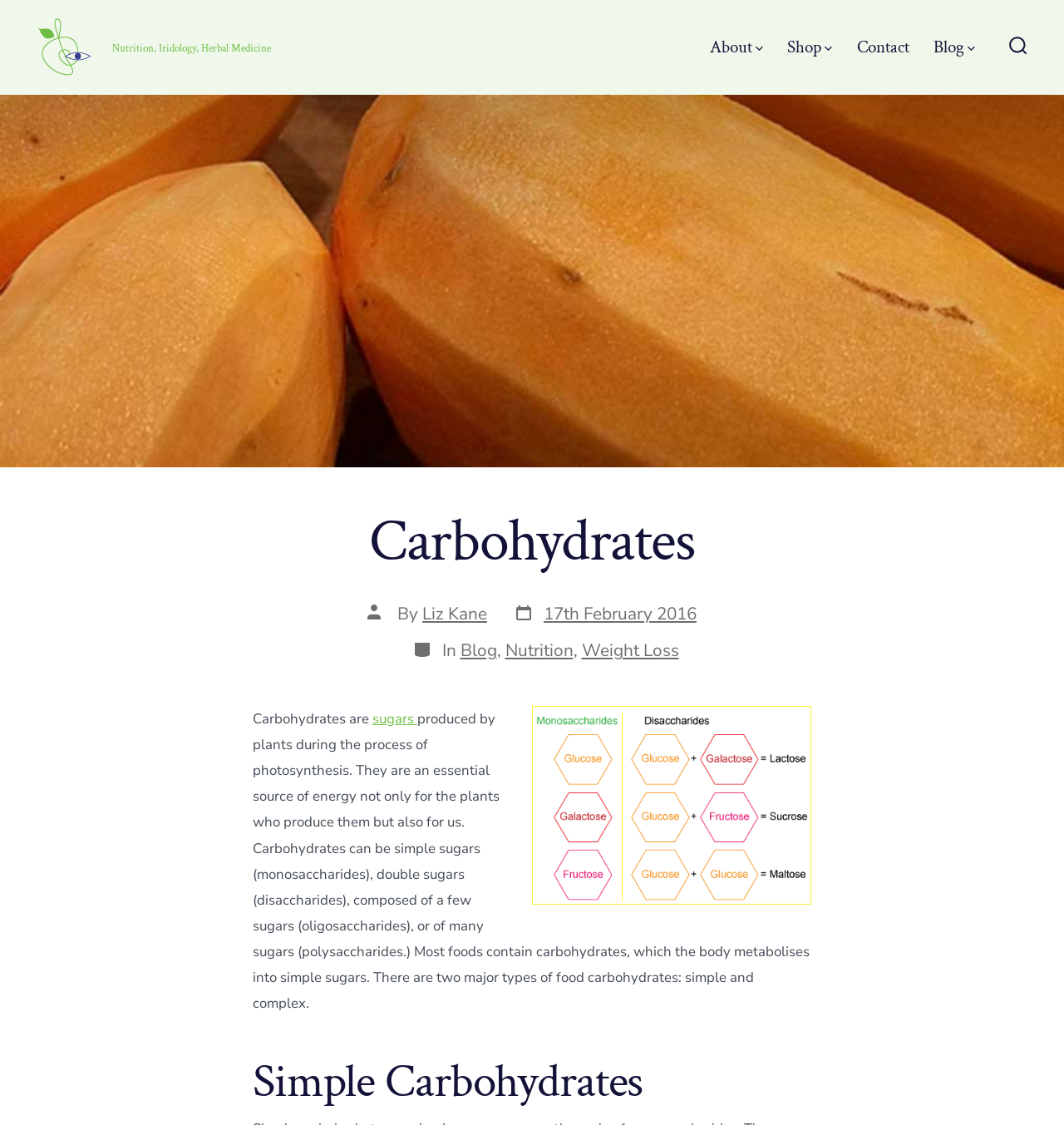Determine the bounding box coordinates of the clickable area required to perform the following instruction: "Get information about Fulham v Everton match". The coordinates should be represented as four float numbers between 0 and 1: [left, top, right, bottom].

None